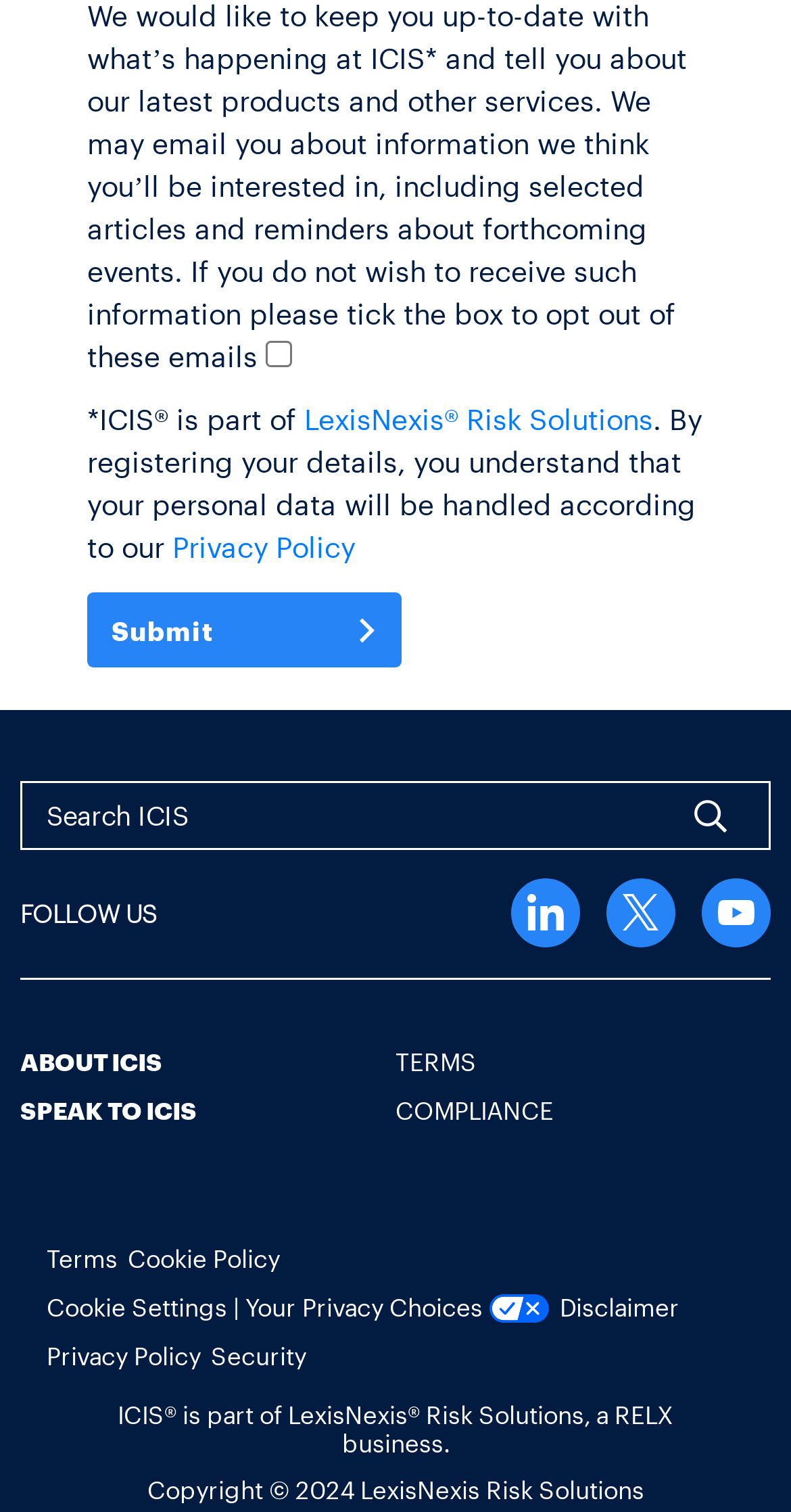Locate the bounding box coordinates of the area you need to click to fulfill this instruction: 'Follow ICIS on social media'. The coordinates must be in the form of four float numbers ranging from 0 to 1: [left, top, right, bottom].

[0.646, 0.582, 0.733, 0.627]